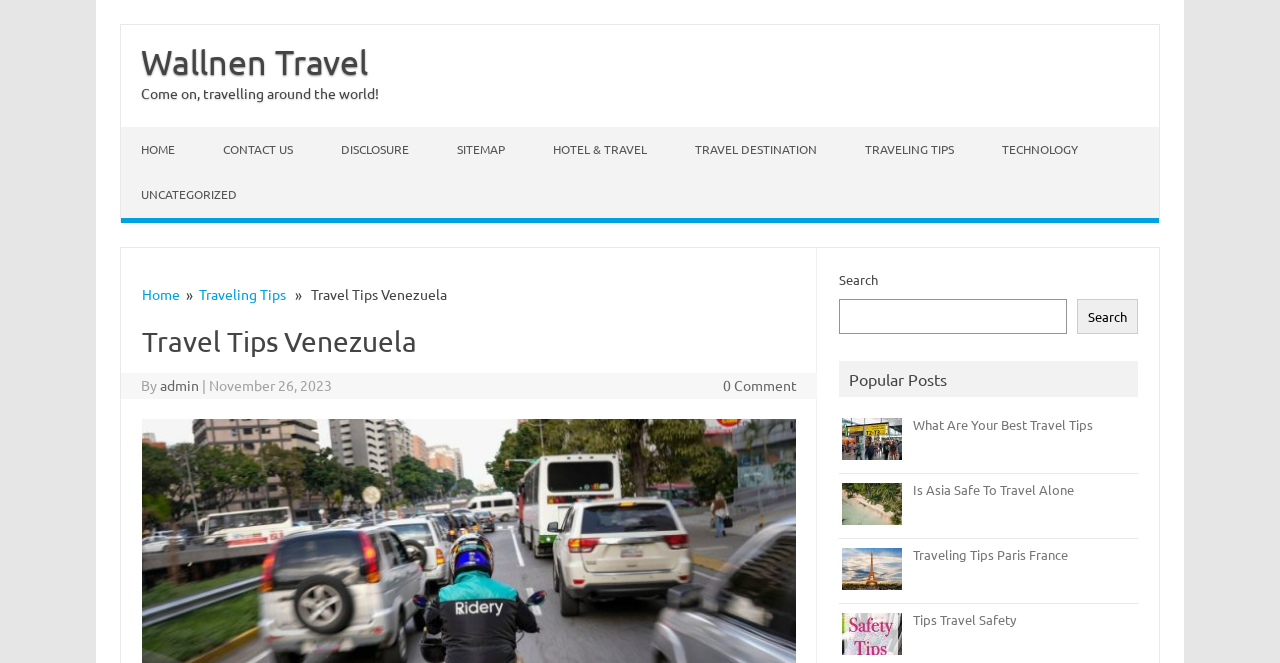What is the name of the website? From the image, respond with a single word or brief phrase.

Wallnen Travel